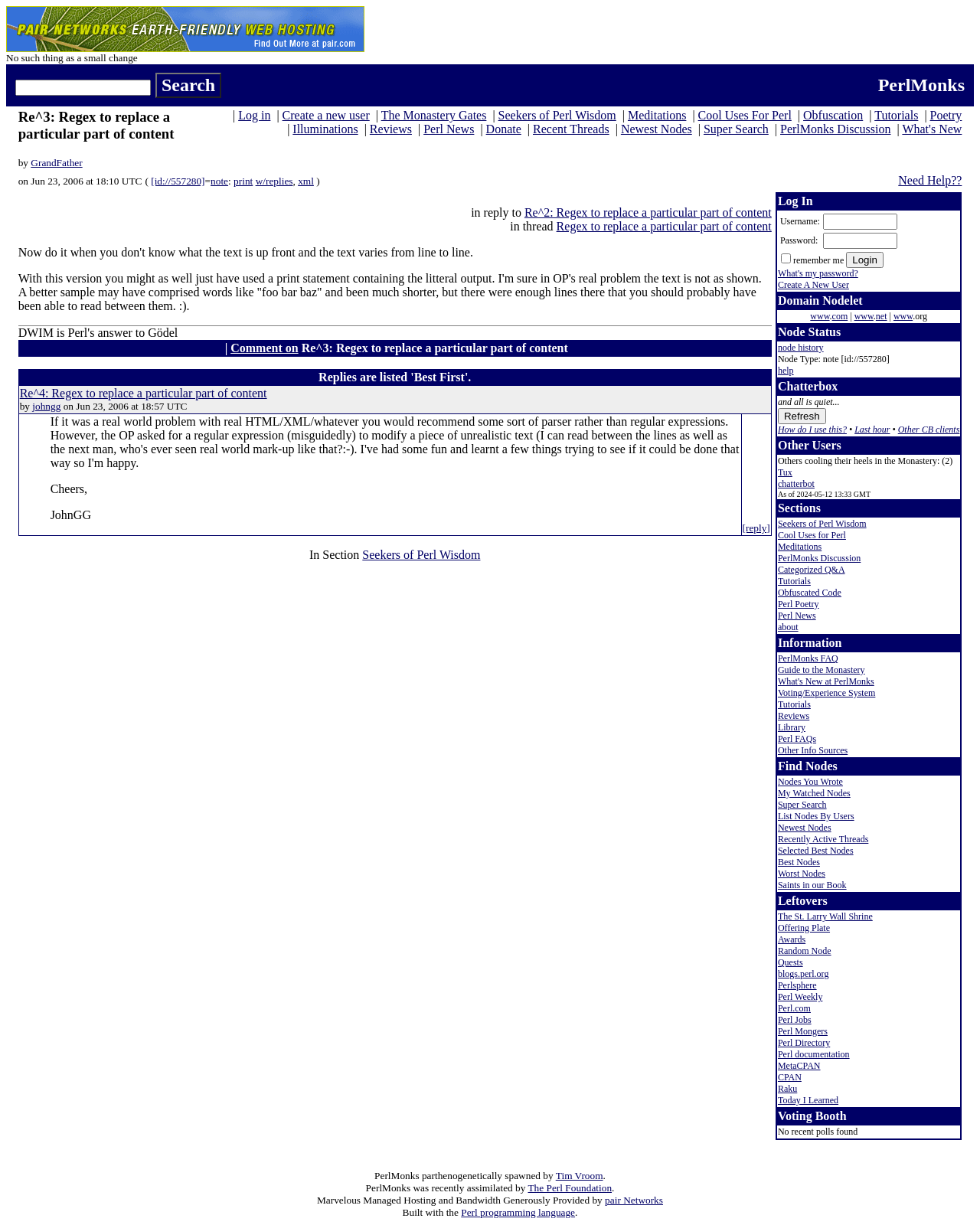Please respond to the question with a concise word or phrase:
What is the text of the LayoutTableCell element that contains the text 'Need Help??'

Need Help??